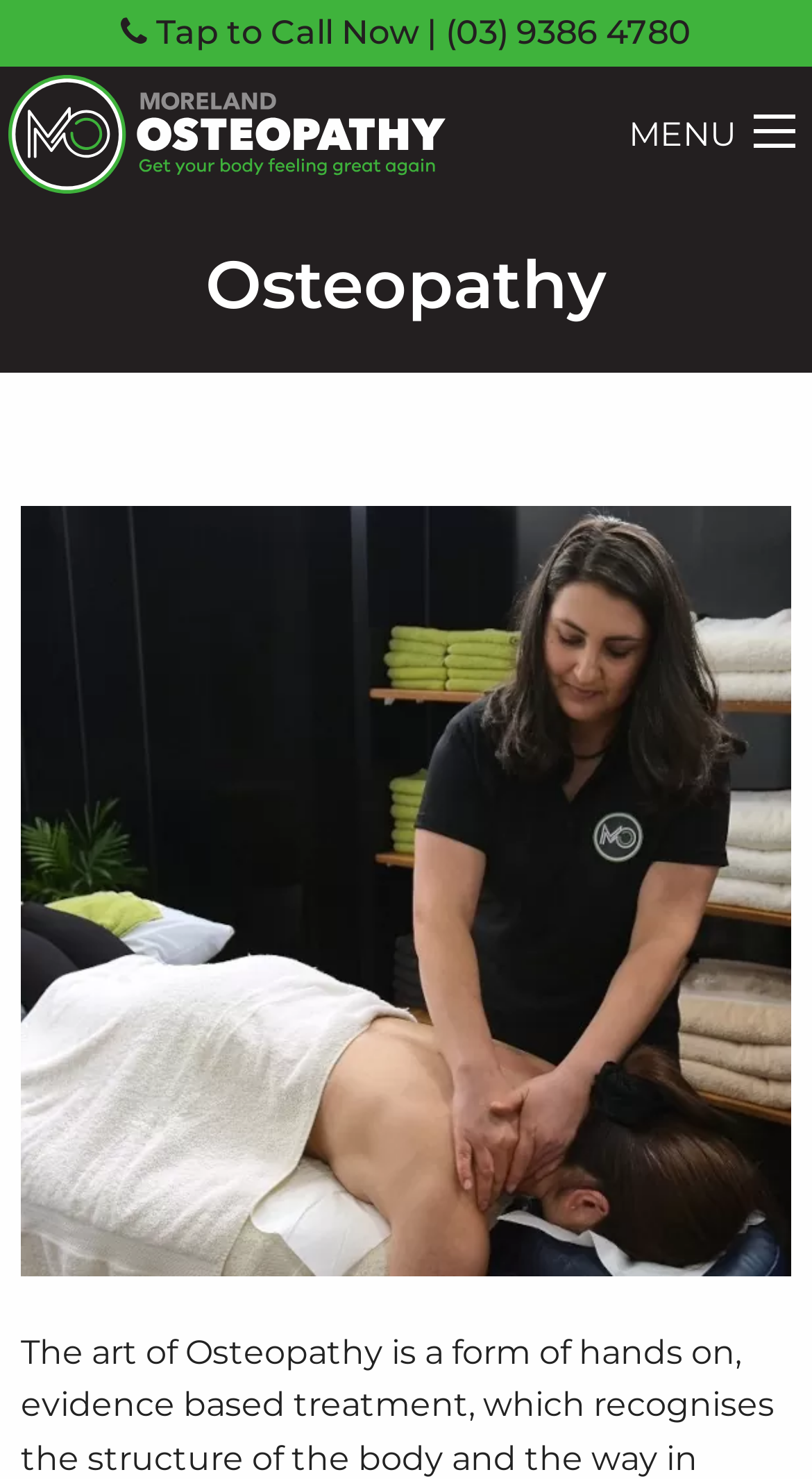Describe all the significant parts and information present on the webpage.

The webpage is about Osteopathy, specifically Moreland Osteopathy. At the top left corner, there is a link to call now with a phone number (03) 9386 4780. Next to it, on the top left, is the Moreland Osteopathy logo, which is a white version with a tagline. The logo is accompanied by a link with the same description.

On the top right, there is a "MENU" text, followed by a button that controls an off-canvas menu. 

Below the top section, there is a main article that occupies the majority of the page. The article has a heading titled "Osteopathy" at the top. Below the heading, there is a large image that takes up most of the article space, depicting Dr. Sofie performing an osteopathy treatment in Coburg, Victoria.